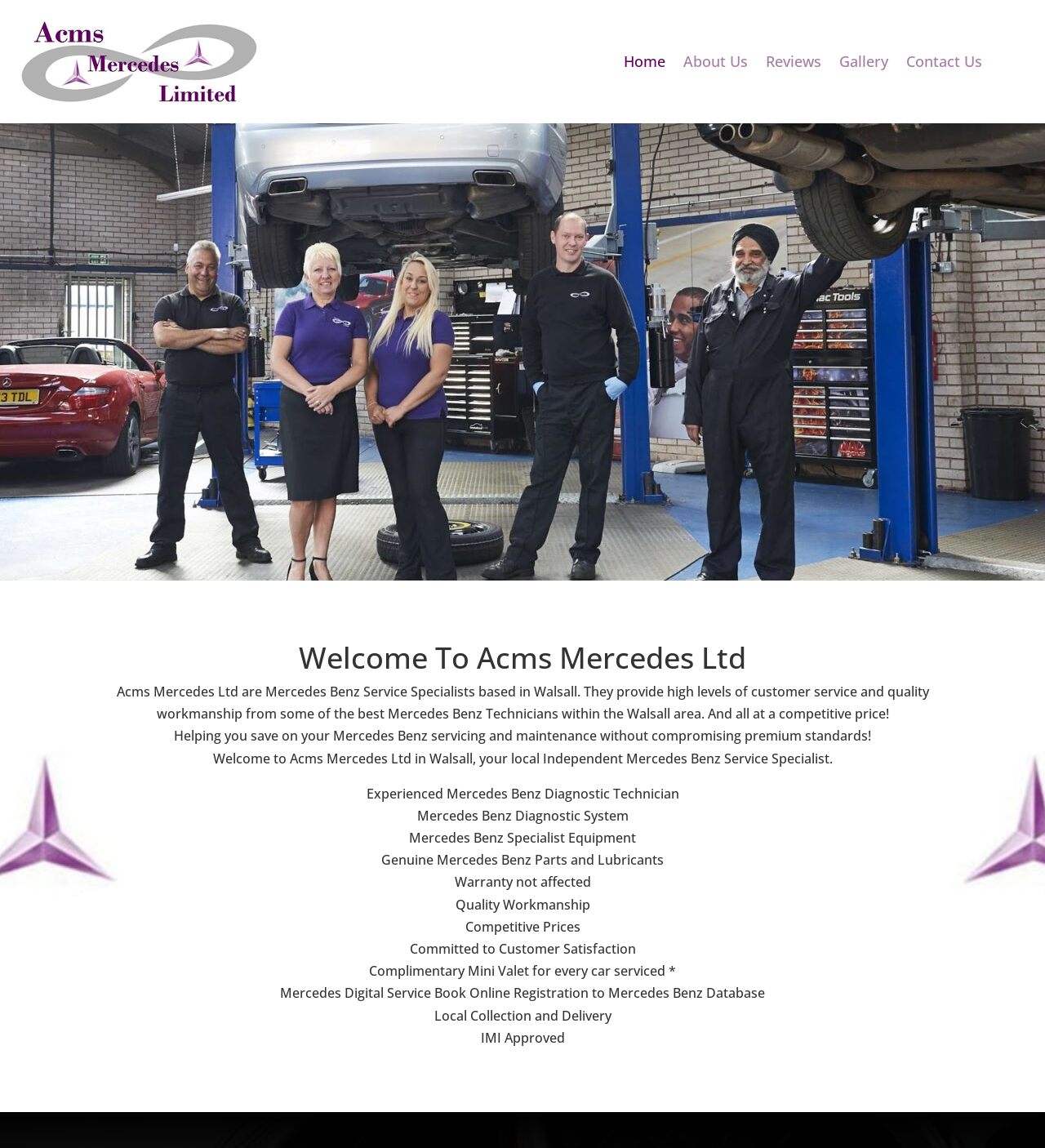Consider the image and give a detailed and elaborate answer to the question: 
What is the name of the company?

The name of the company can be found in the heading 'Welcome To Acms Mercedes Ltd' and also in the static text 'Acms Mercedes Ltd are Mercedes Benz Service Specialists based in Walsall.'